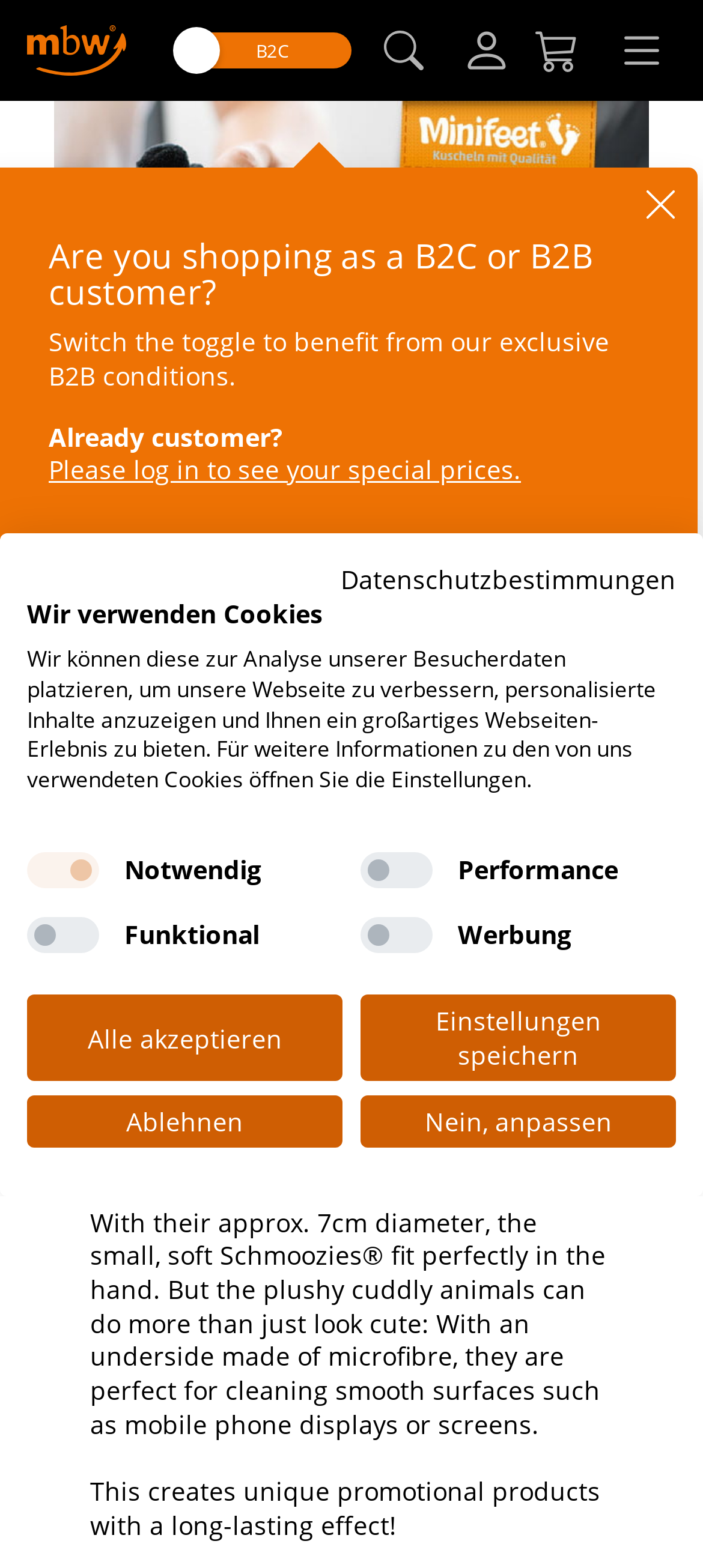Based on the image, please respond to the question with as much detail as possible:
What is the effect of using Schmoozies as promotional products?

The webpage suggests that using Schmoozies as promotional products will create a unique and long-lasting effect, although the exact nature of this effect is not specified.